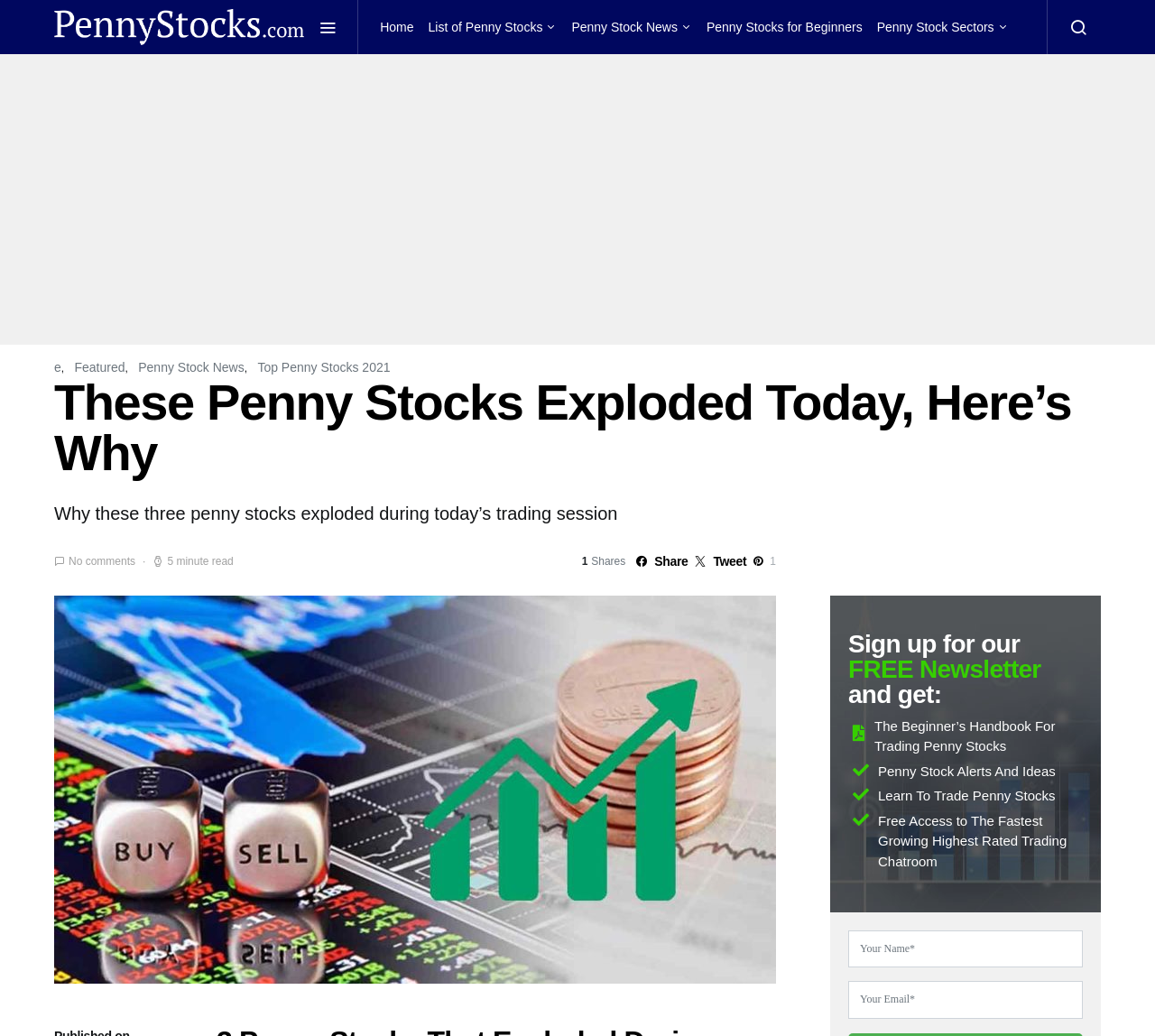Using the information shown in the image, answer the question with as much detail as possible: What is the topic of the article?

The topic of the article can be determined by looking at the heading 'These Penny Stocks Exploded Today, Here’s Why' and the static text 'Why these three penny stocks exploded during today’s trading session'.